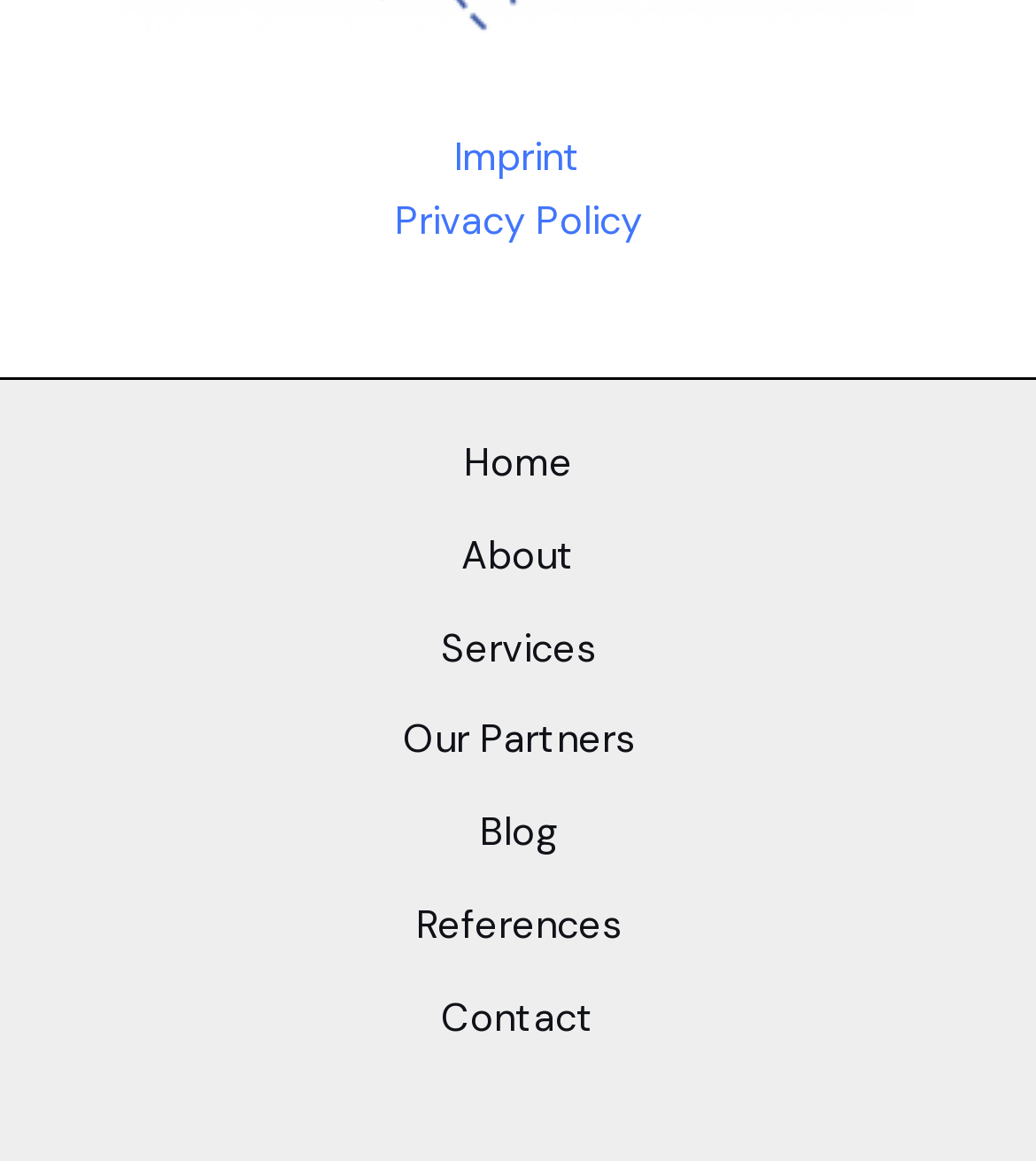What is the first link in the footer widget?
Please provide a single word or phrase as your answer based on the screenshot.

Imprint